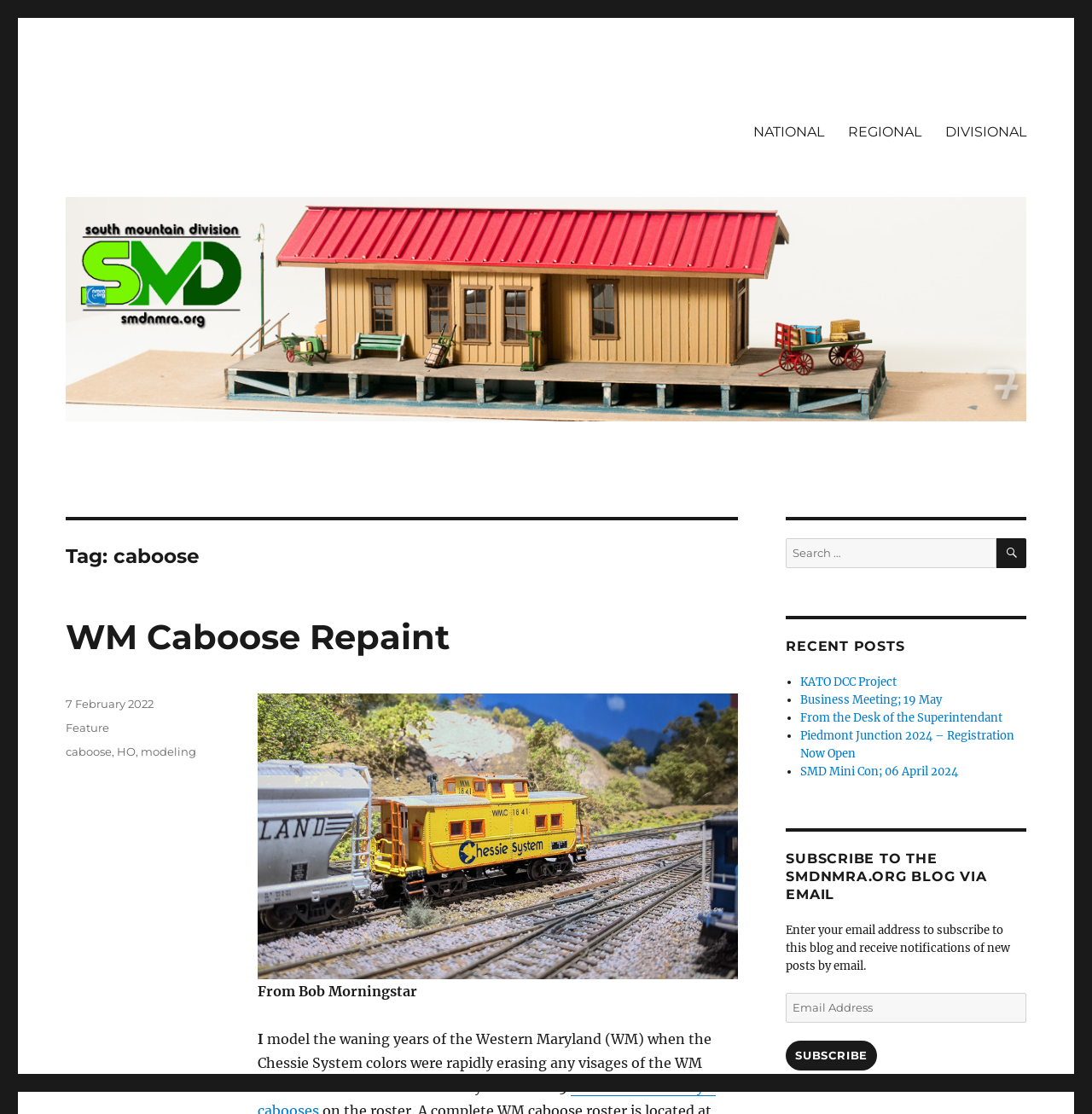Select the bounding box coordinates of the element I need to click to carry out the following instruction: "Subscribe to the SMDNMRA.ORG blog via email".

[0.72, 0.934, 0.803, 0.961]